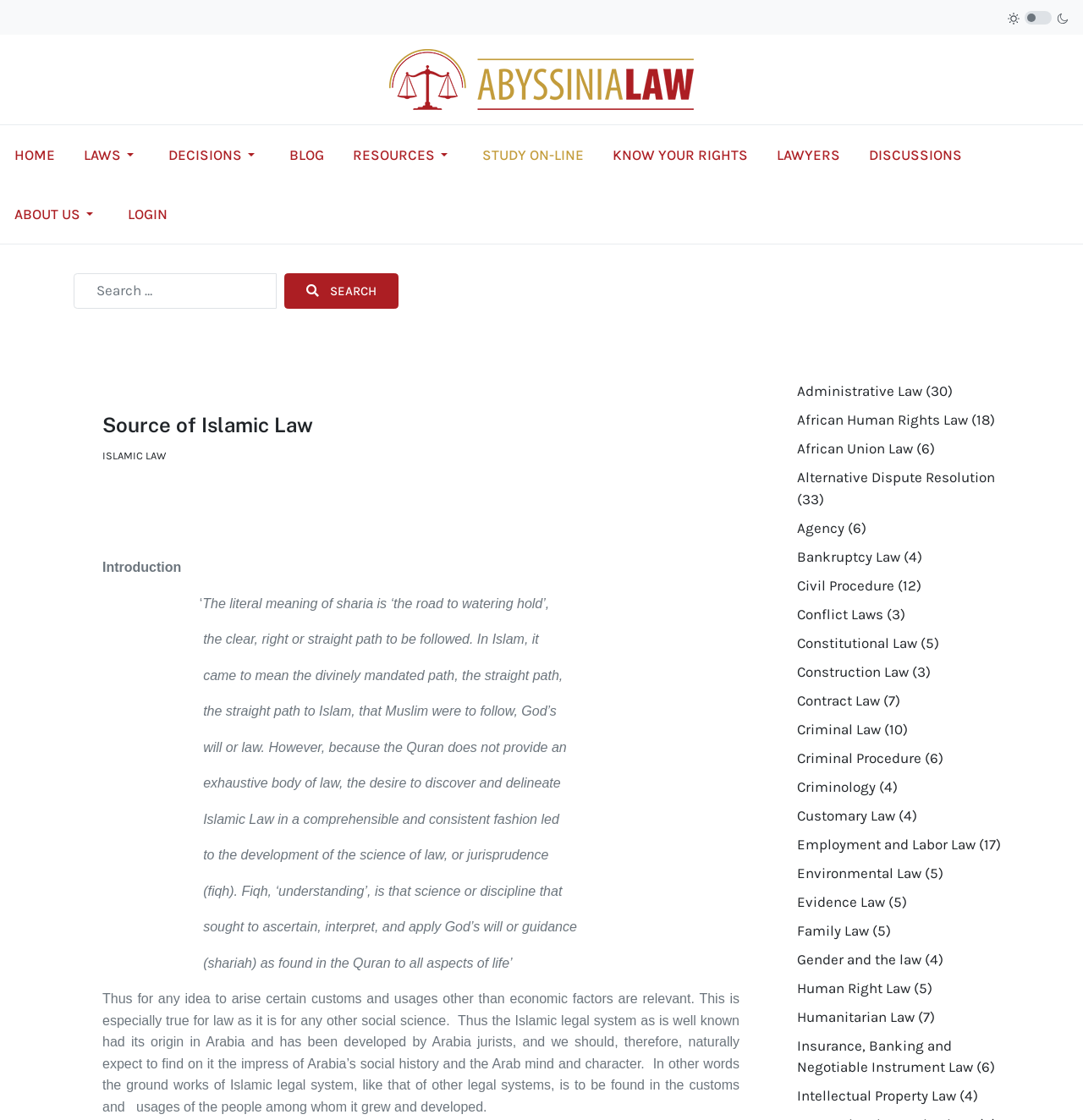Find the bounding box coordinates of the clickable element required to execute the following instruction: "Read about 'Source of Islamic Law'". Provide the coordinates as four float numbers between 0 and 1, i.e., [left, top, right, bottom].

[0.095, 0.366, 0.683, 0.393]